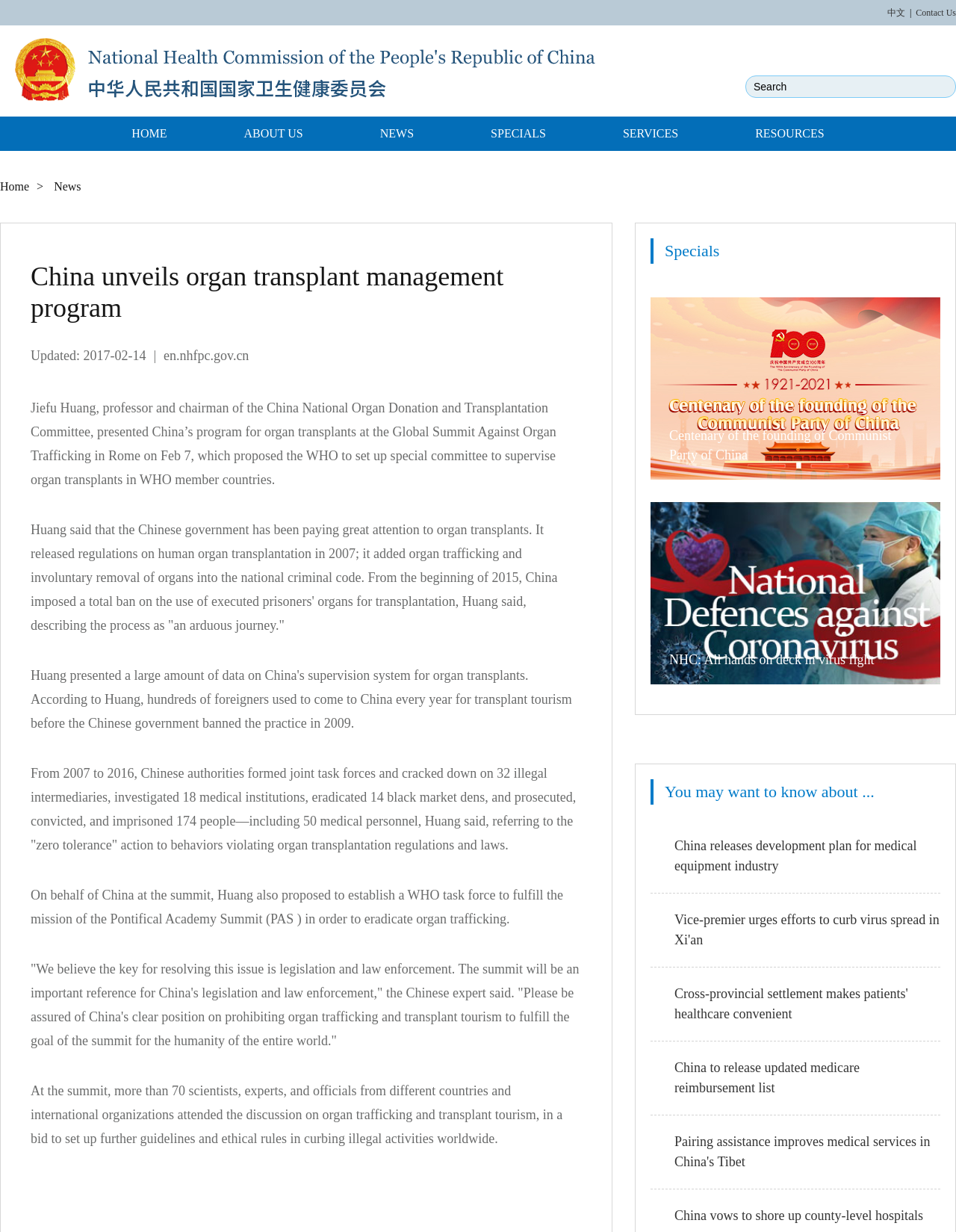Identify the bounding box coordinates for the UI element described by the following text: "Resources and Media". Provide the coordinates as four float numbers between 0 and 1, in the format [left, top, right, bottom].

None